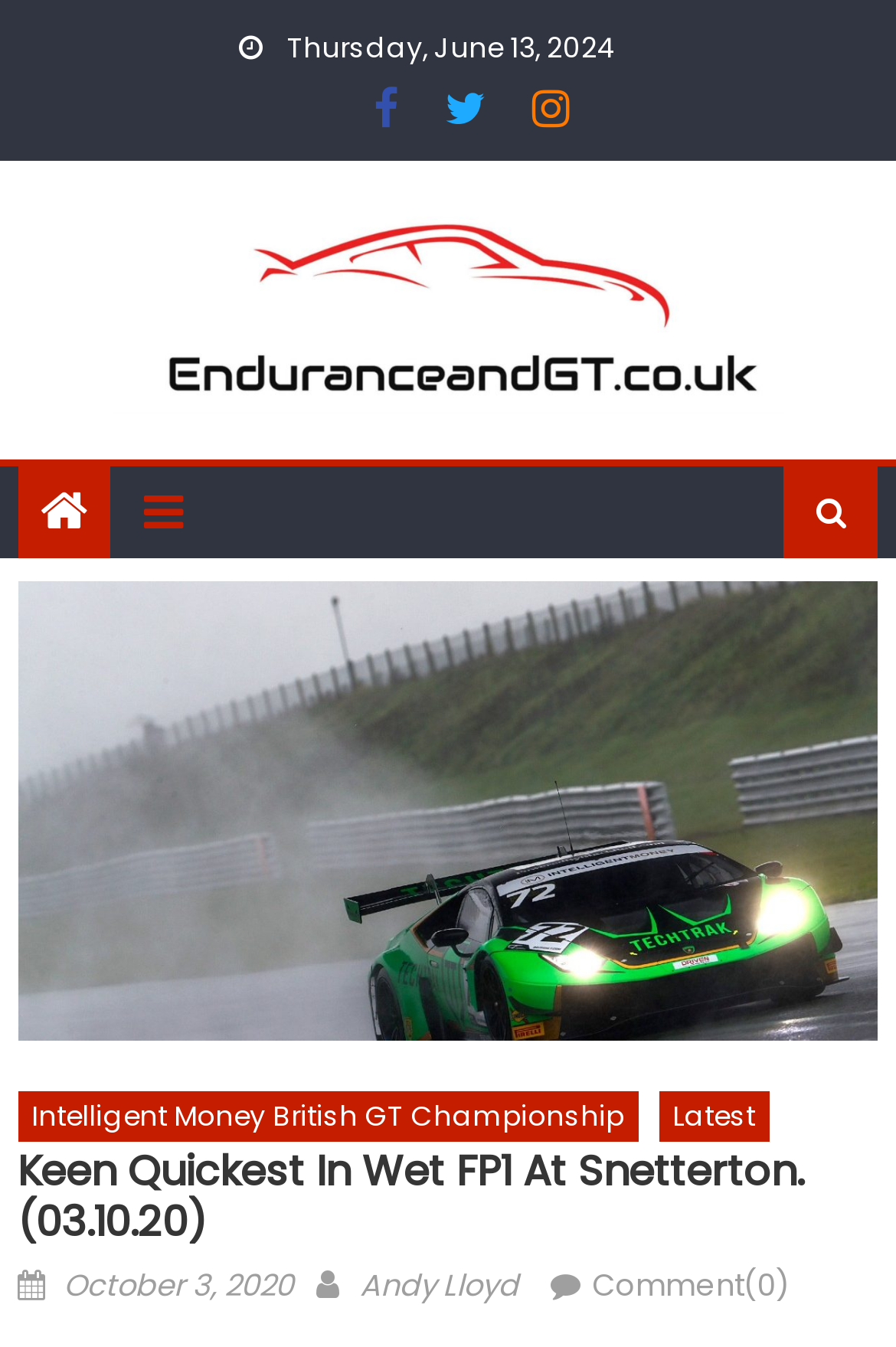Who is the author of the article?
Use the image to give a comprehensive and detailed response to the question.

I found the author of the article by looking at the bottom of the webpage, where it says 'Author' followed by 'Andy Lloyd' in a link element.